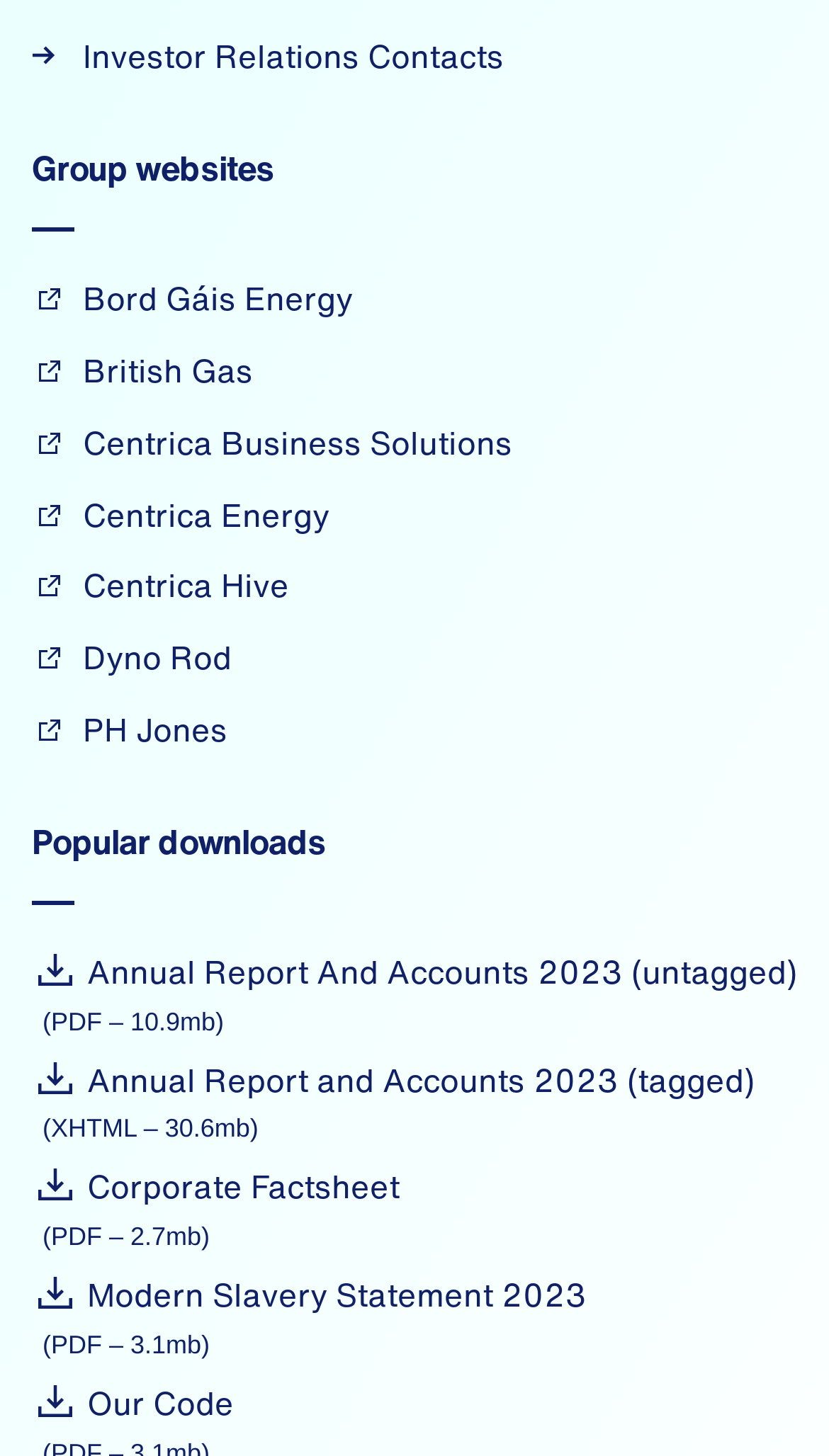What is the last link listed under Group websites?
Please answer the question as detailed as possible.

The last link listed under Group websites is PH Jones, which is a link element located at the bottom of the Group websites section with a bounding box of [0.038, 0.484, 0.274, 0.516].